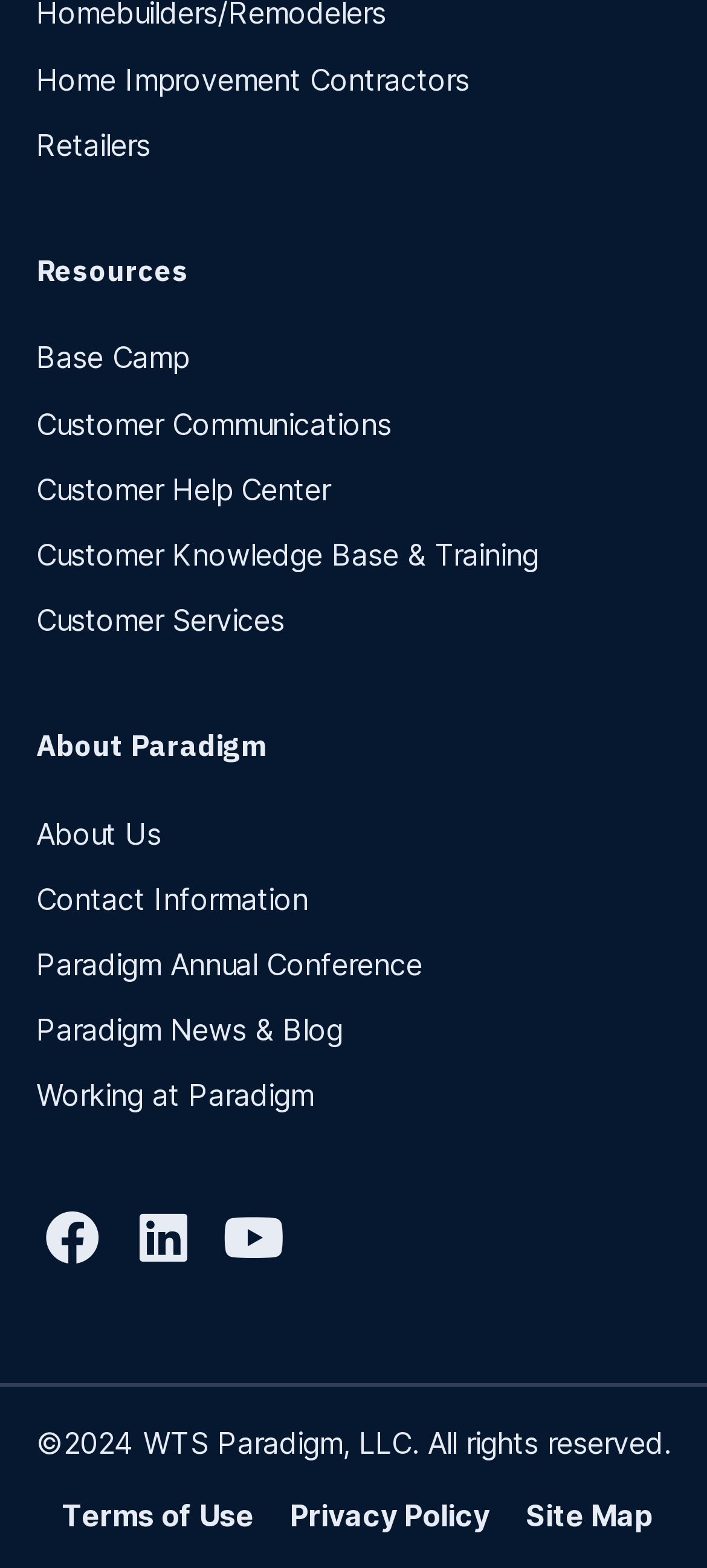Provide a brief response to the question below using one word or phrase:
How many social media buttons are present at the bottom of the page?

3